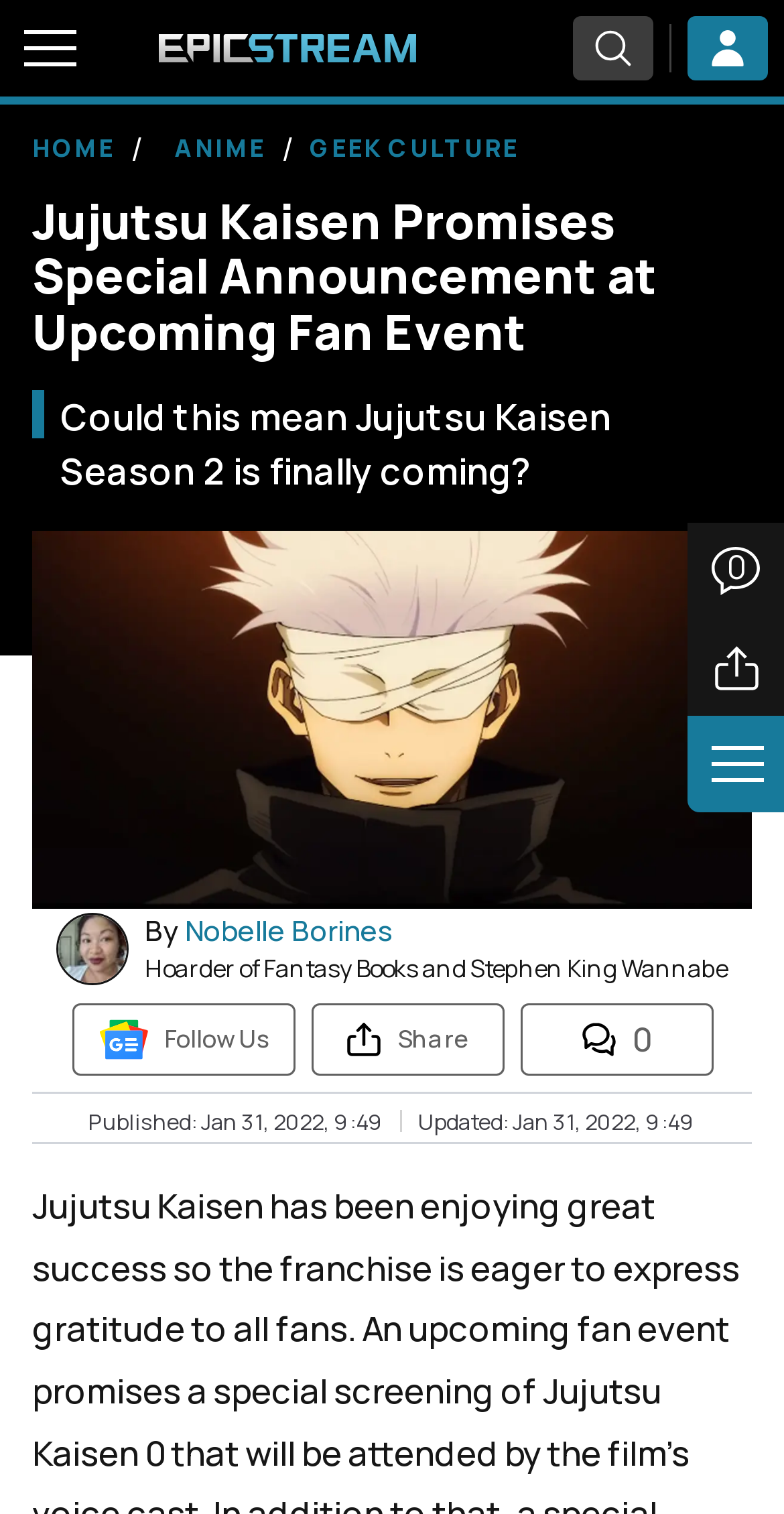From the element description: "Anime", extract the bounding box coordinates of the UI element. The coordinates should be expressed as four float numbers between 0 and 1, in the order [left, top, right, bottom].

[0.203, 0.08, 0.359, 0.117]